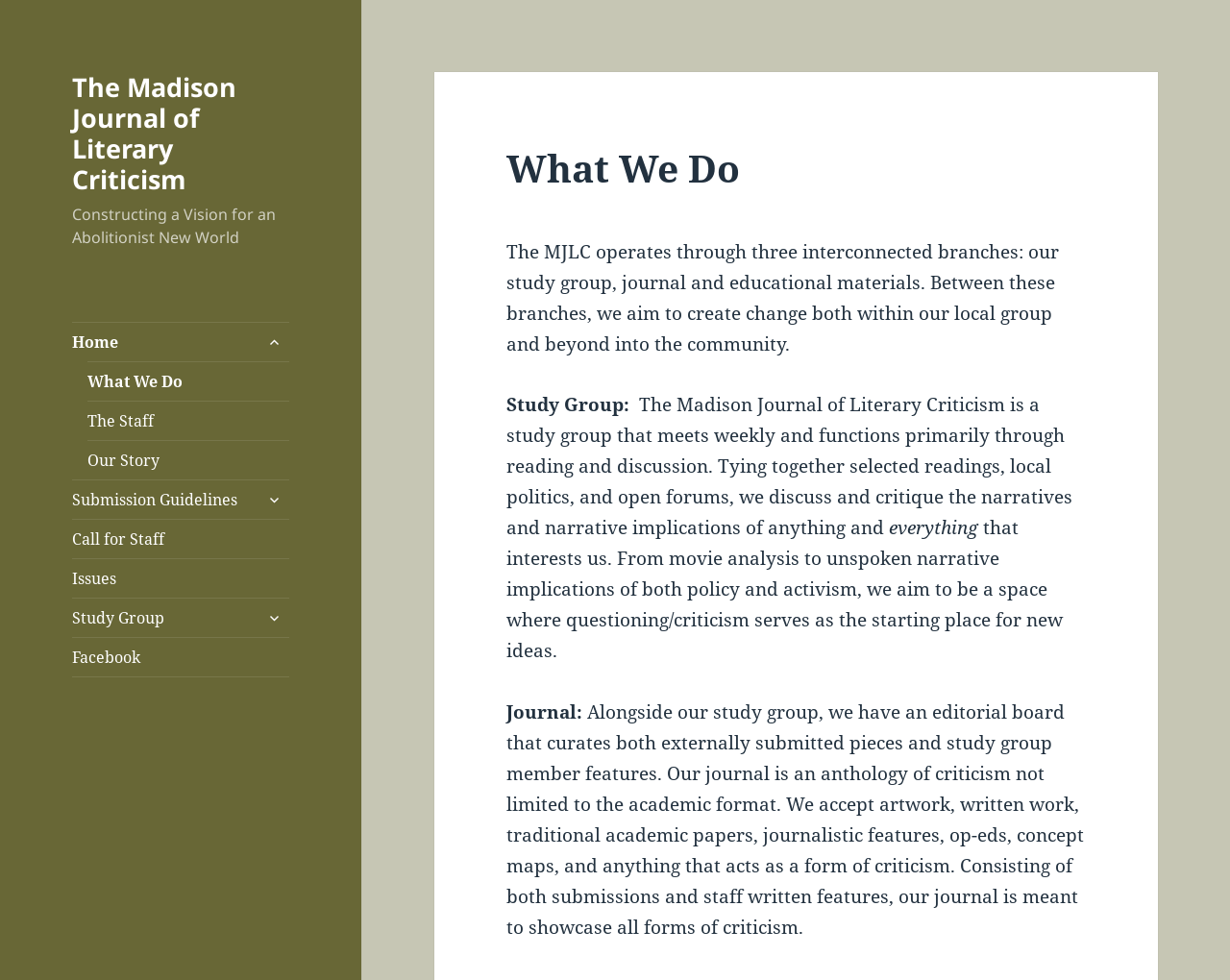Can you identify the bounding box coordinates of the clickable region needed to carry out this instruction: 'Go to the Submission Guidelines page'? The coordinates should be four float numbers within the range of 0 to 1, stated as [left, top, right, bottom].

[0.059, 0.49, 0.235, 0.529]